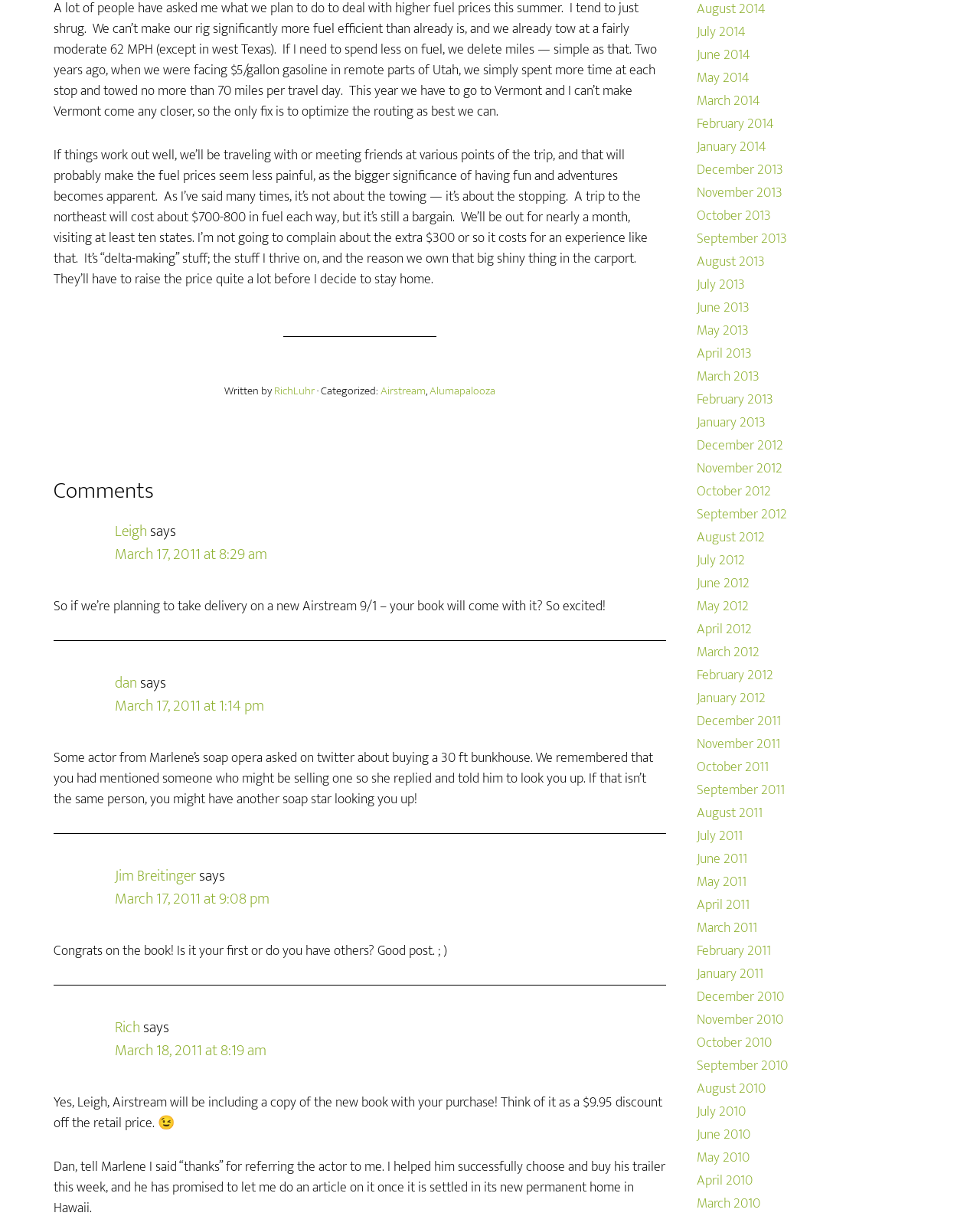How many comments are there on this blog post?
Look at the image and provide a detailed response to the question.

I counted the number of comments by looking at the article sections, which contain the comments, and I found four of them.